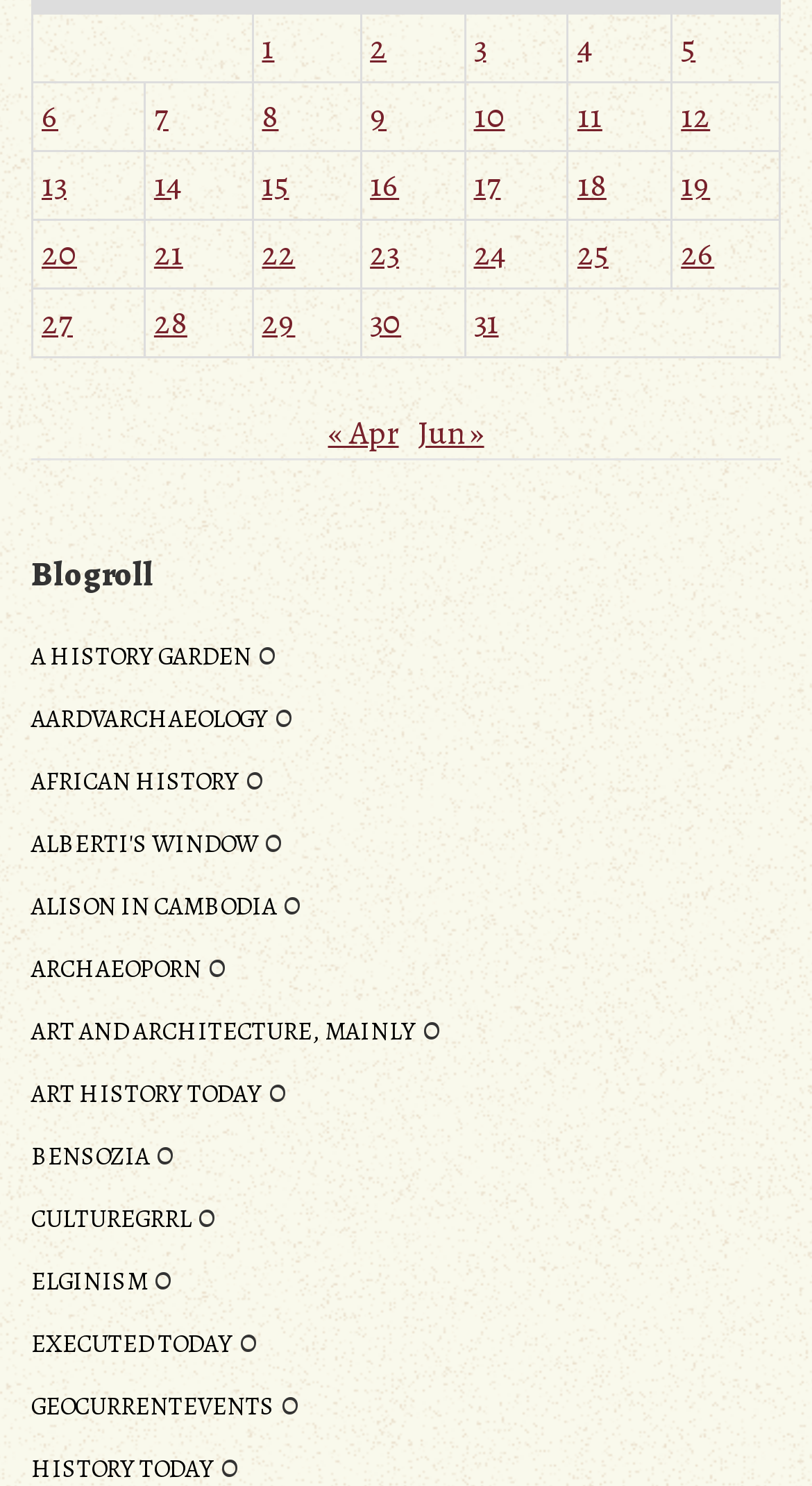Can you specify the bounding box coordinates for the region that should be clicked to fulfill this instruction: "View posts published on May 1, 2012".

[0.323, 0.017, 0.338, 0.047]